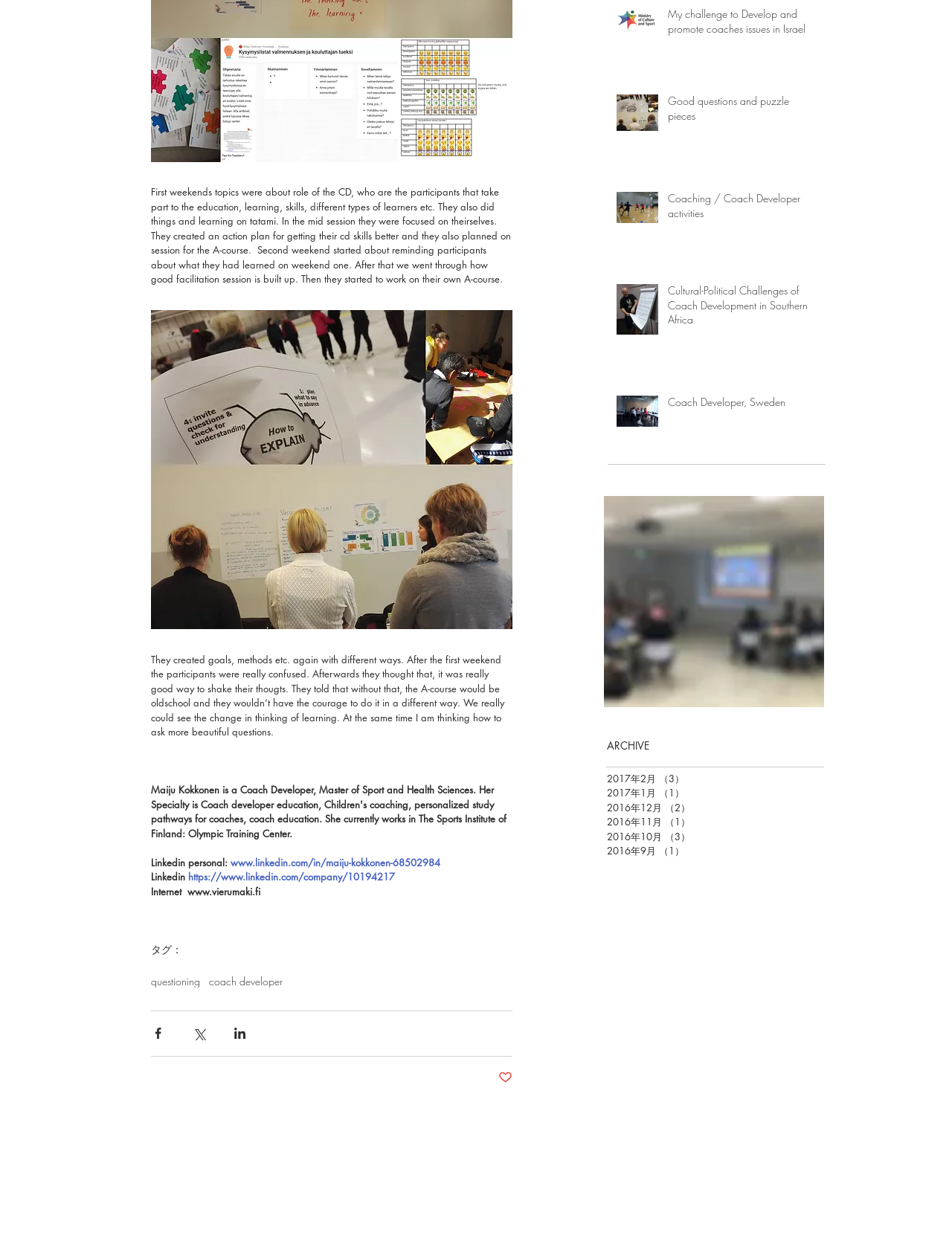Kindly determine the bounding box coordinates of the area that needs to be clicked to fulfill this instruction: "View coaching articles".

[0.692, 0.068, 0.866, 0.133]